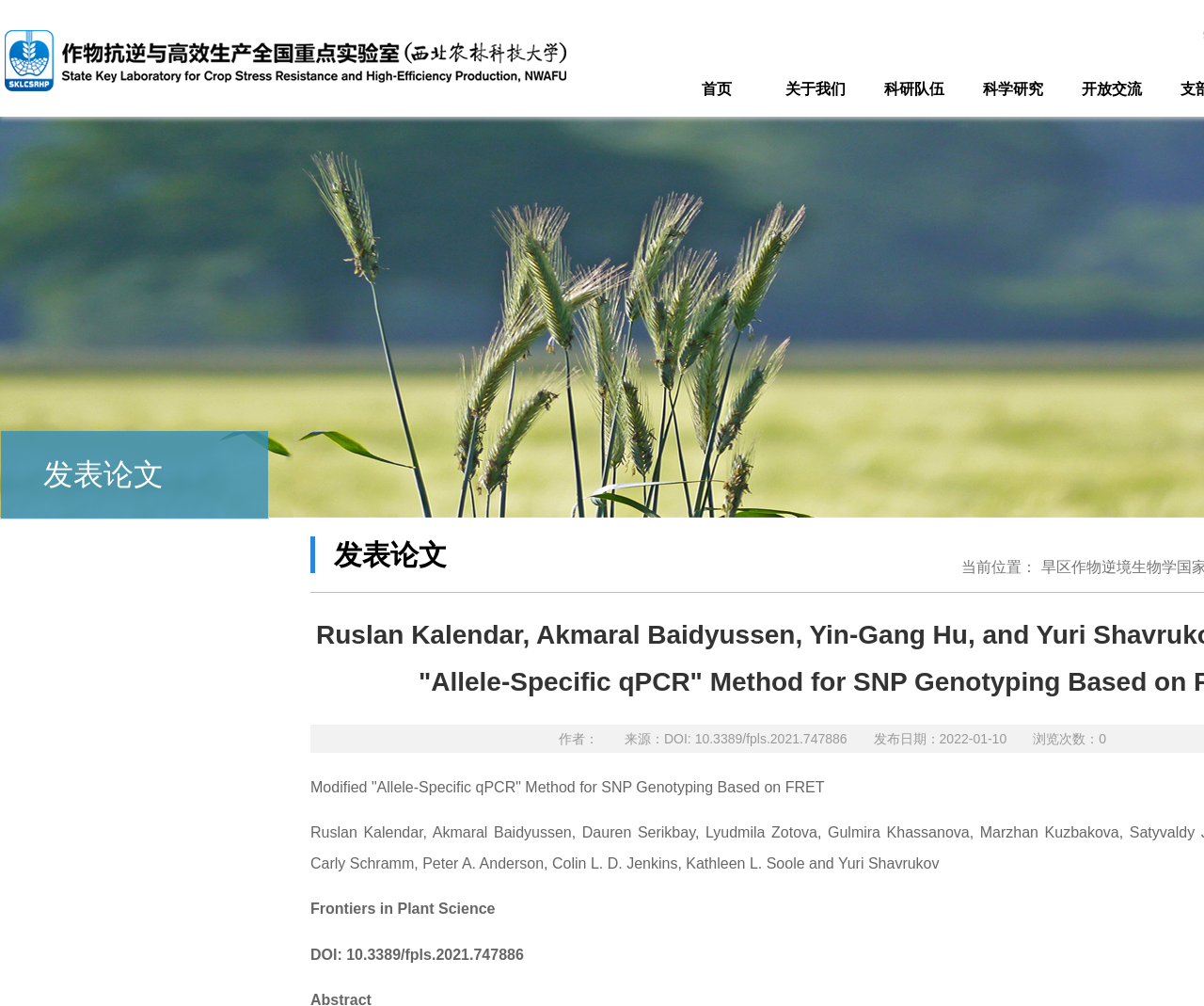How many times has the research paper been viewed?
Refer to the image and provide a one-word or short phrase answer.

not specified